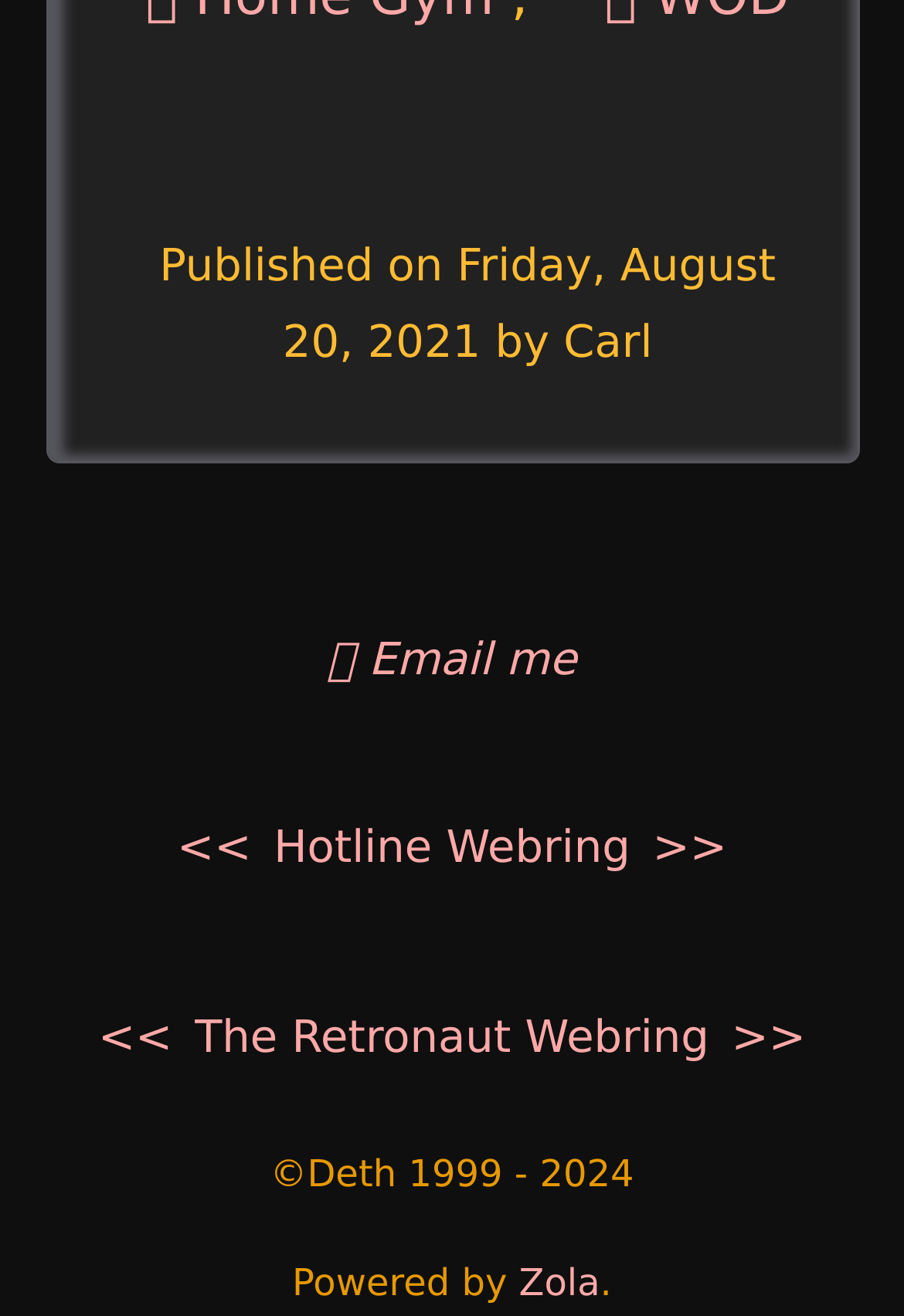Can you determine the bounding box coordinates of the area that needs to be clicked to fulfill the following instruction: "Email me"?

[0.362, 0.48, 0.638, 0.52]